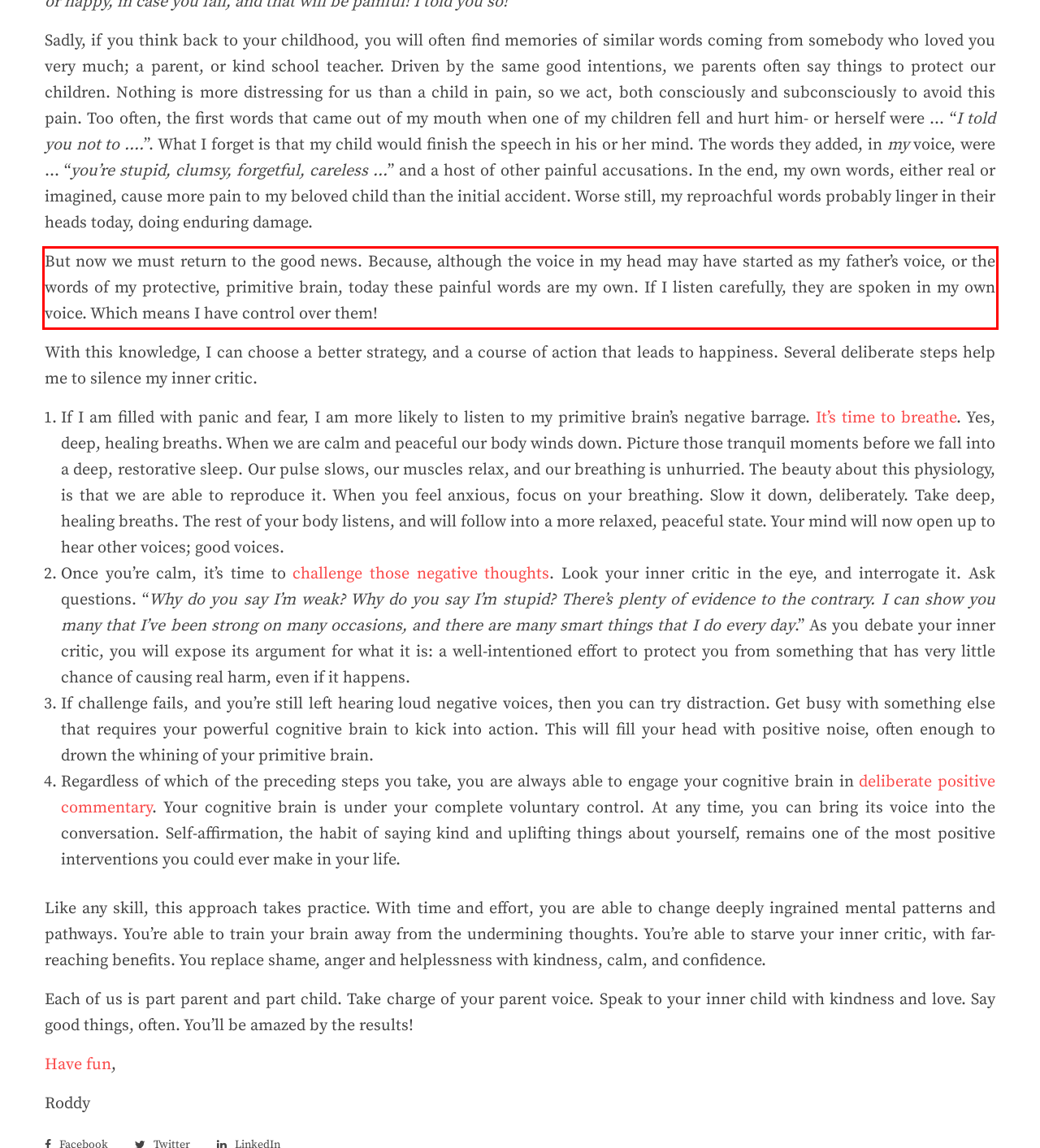You are presented with a webpage screenshot featuring a red bounding box. Perform OCR on the text inside the red bounding box and extract the content.

But now we must return to the good news. Because, although the voice in my head may have started as my father’s voice, or the words of my protective, primitive brain, today these painful words are my own. If I listen carefully, they are spoken in my own voice. Which means I have control over them!